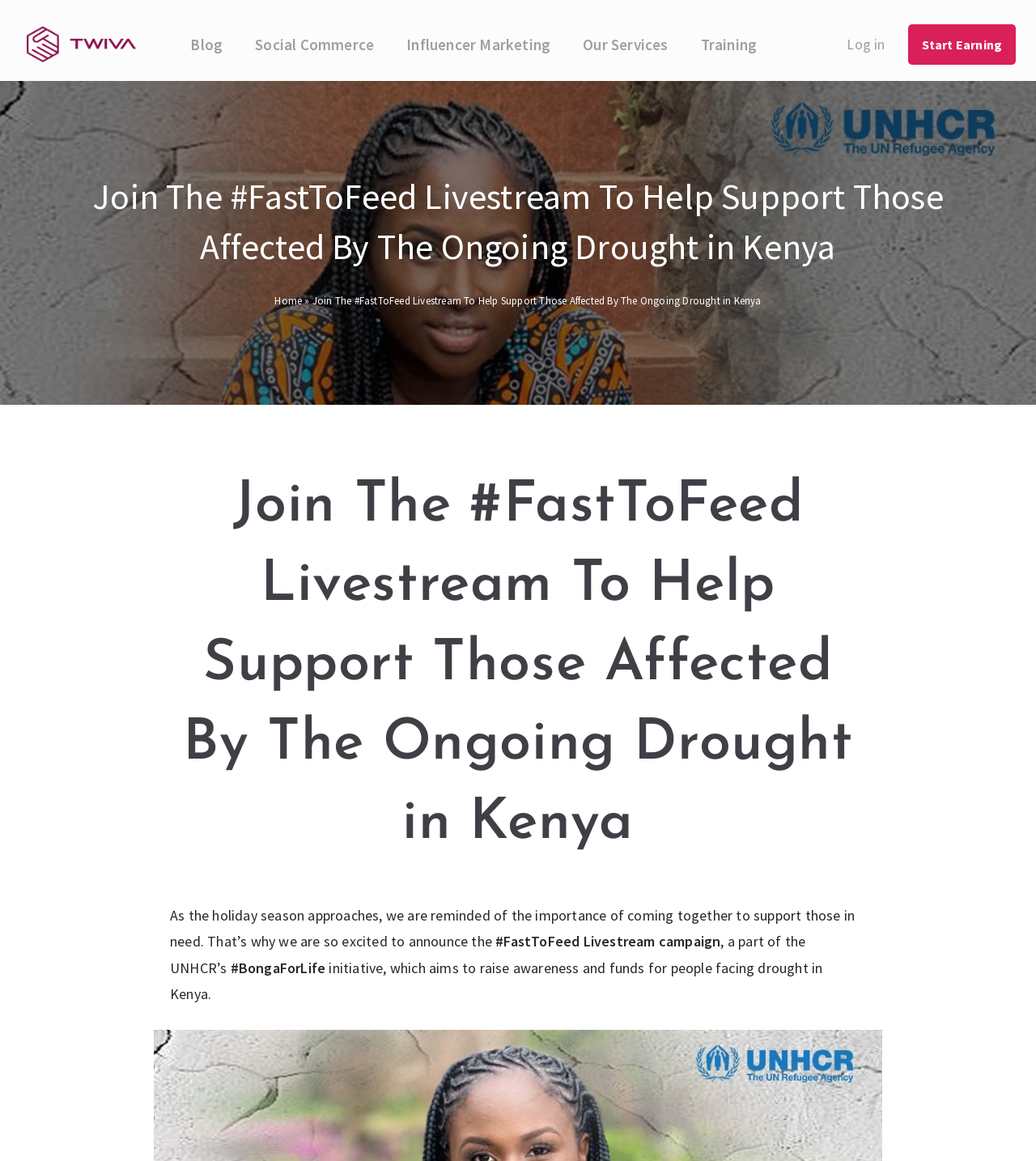Summarize the webpage with intricate details.

The webpage is about the #FastToFeed Livestream campaign, which aims to support those affected by the ongoing drought in Kenya. At the top left of the page, there are several links, including "Blog", "Social Commerce", "Influencer Marketing", "Our Services", and "Training", which are positioned horizontally next to each other. On the top right, there are two links, "Log in" and "Start Earning", placed side by side.

Below these links, there is a large header section that spans the entire width of the page. It contains a heading that reads "Join The #FastToFeed Livestream To Help Support Those Affected By The Ongoing Drought in Kenya". Below this heading, there is a link to "Home" followed by a right-pointing arrow symbol.

Further down the page, there is another section that takes up most of the page's width. It contains a heading that repeats the title of the livestream campaign. Below this heading, there is a paragraph of text that explains the purpose of the campaign, which is to support those in need during the holiday season. The text also mentions that the campaign is part of the UNHCR's #BongaForLife initiative, which aims to raise awareness and funds for people facing drought in Kenya.